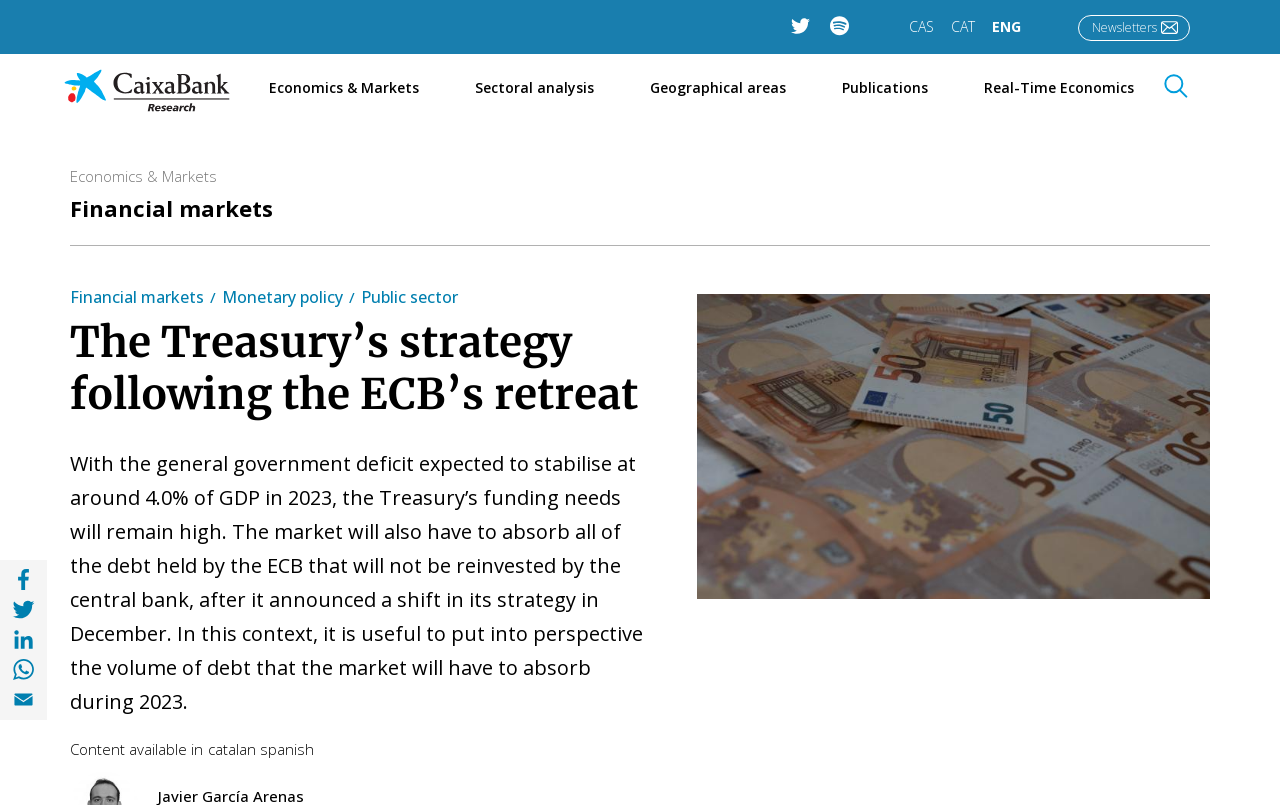Please identify the bounding box coordinates of the clickable area that will allow you to execute the instruction: "Share the article on Facebook".

[0.005, 0.702, 0.031, 0.739]